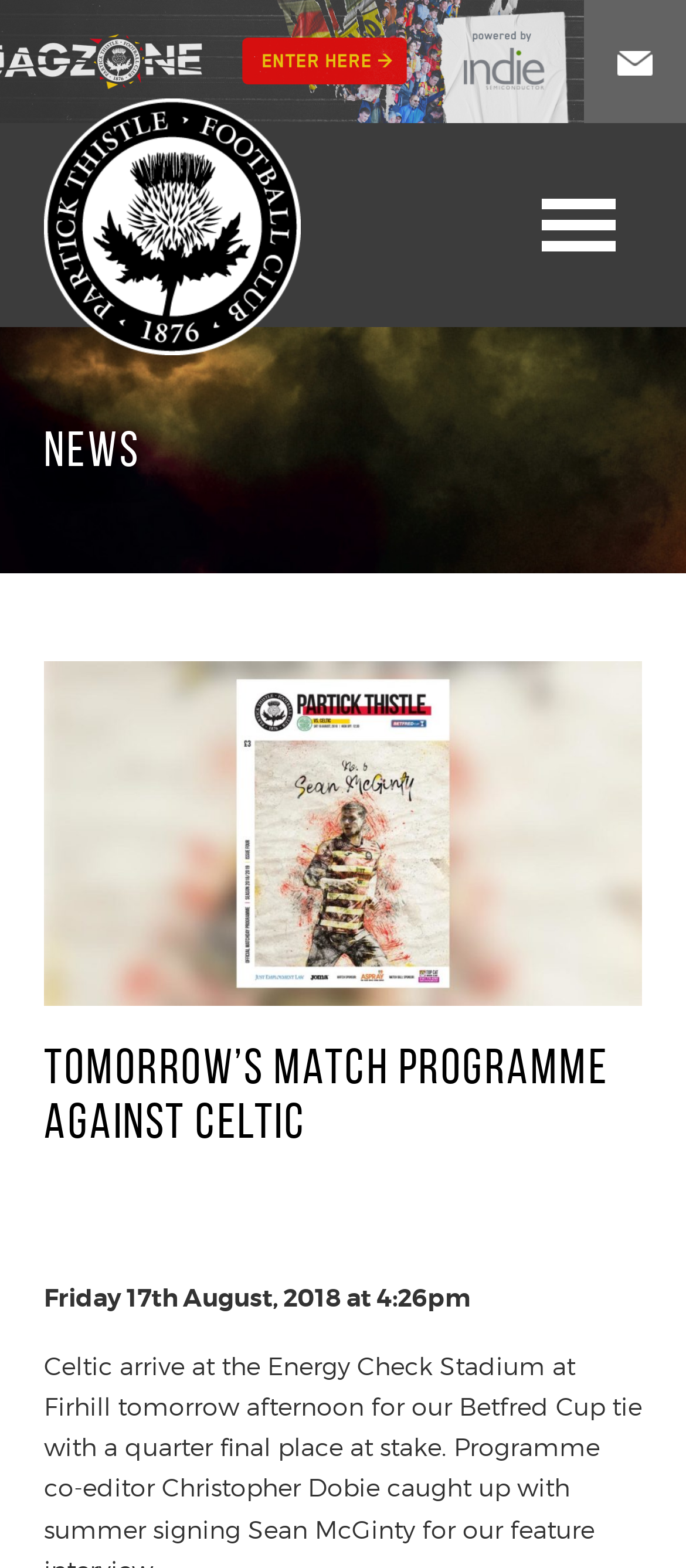Predict the bounding box of the UI element based on this description: "alt="Partick Thistle FC logo"".

[0.064, 0.079, 0.438, 0.246]